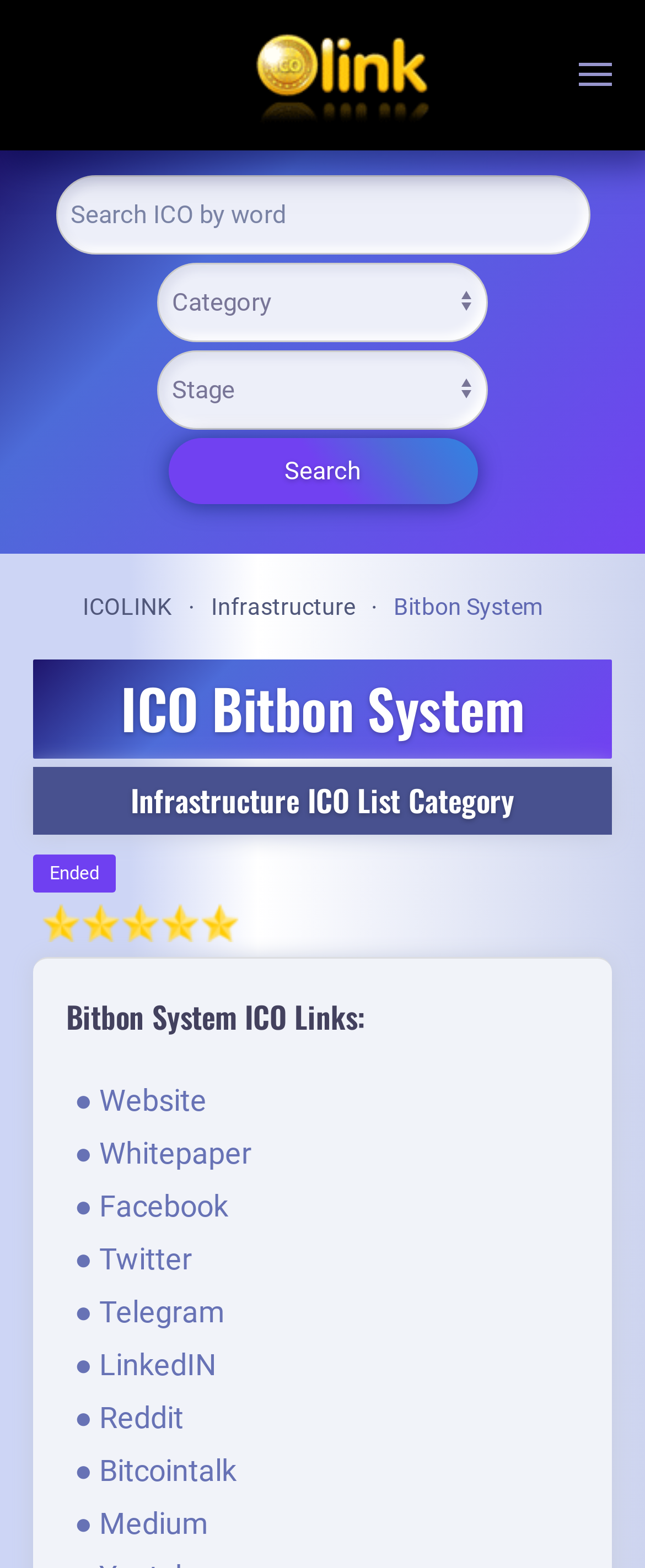Generate the text content of the main heading of the webpage.

ICO Bitbon System